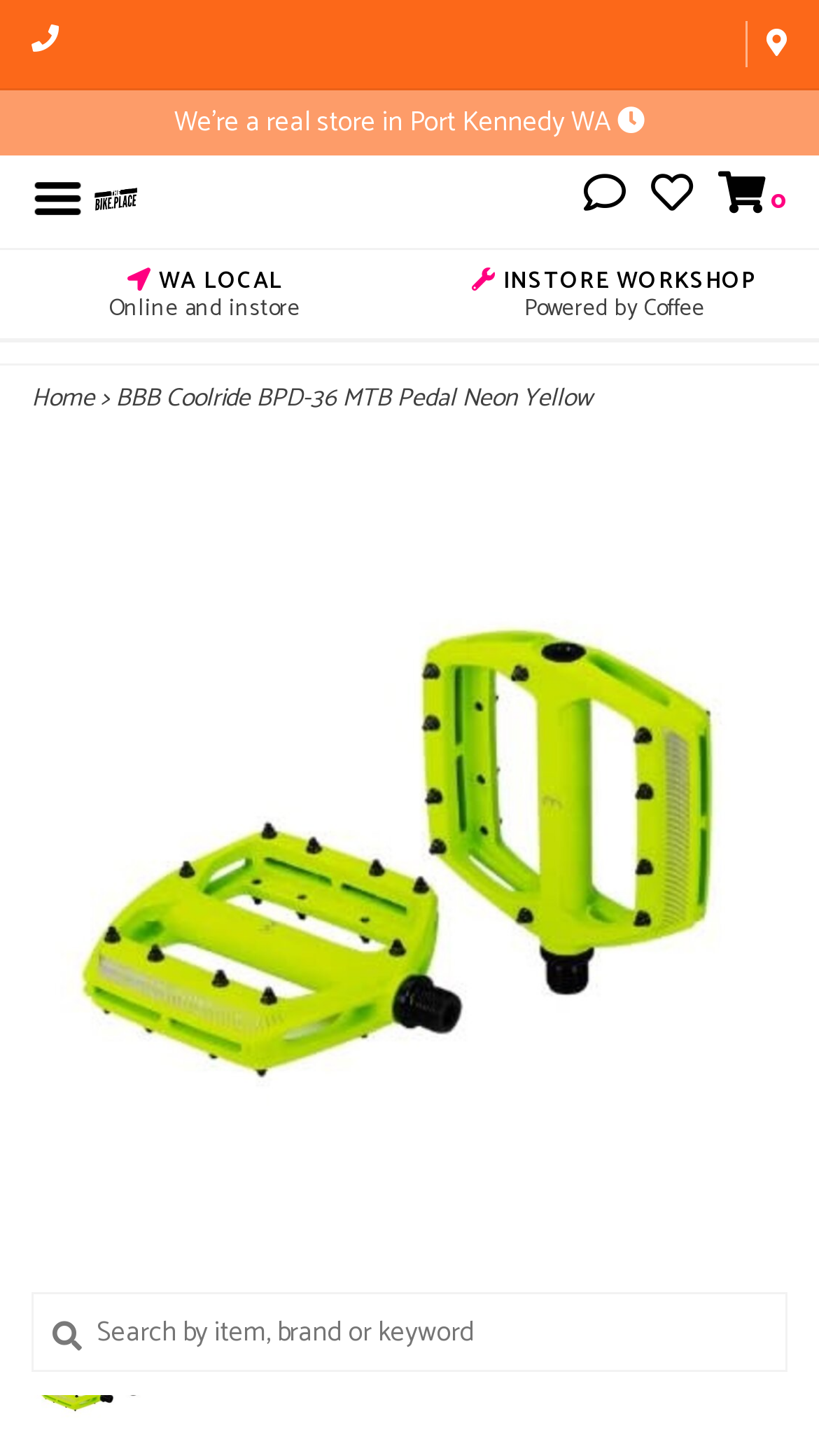Please give a succinct answer to the question in one word or phrase:
How many images are there on the page?

3